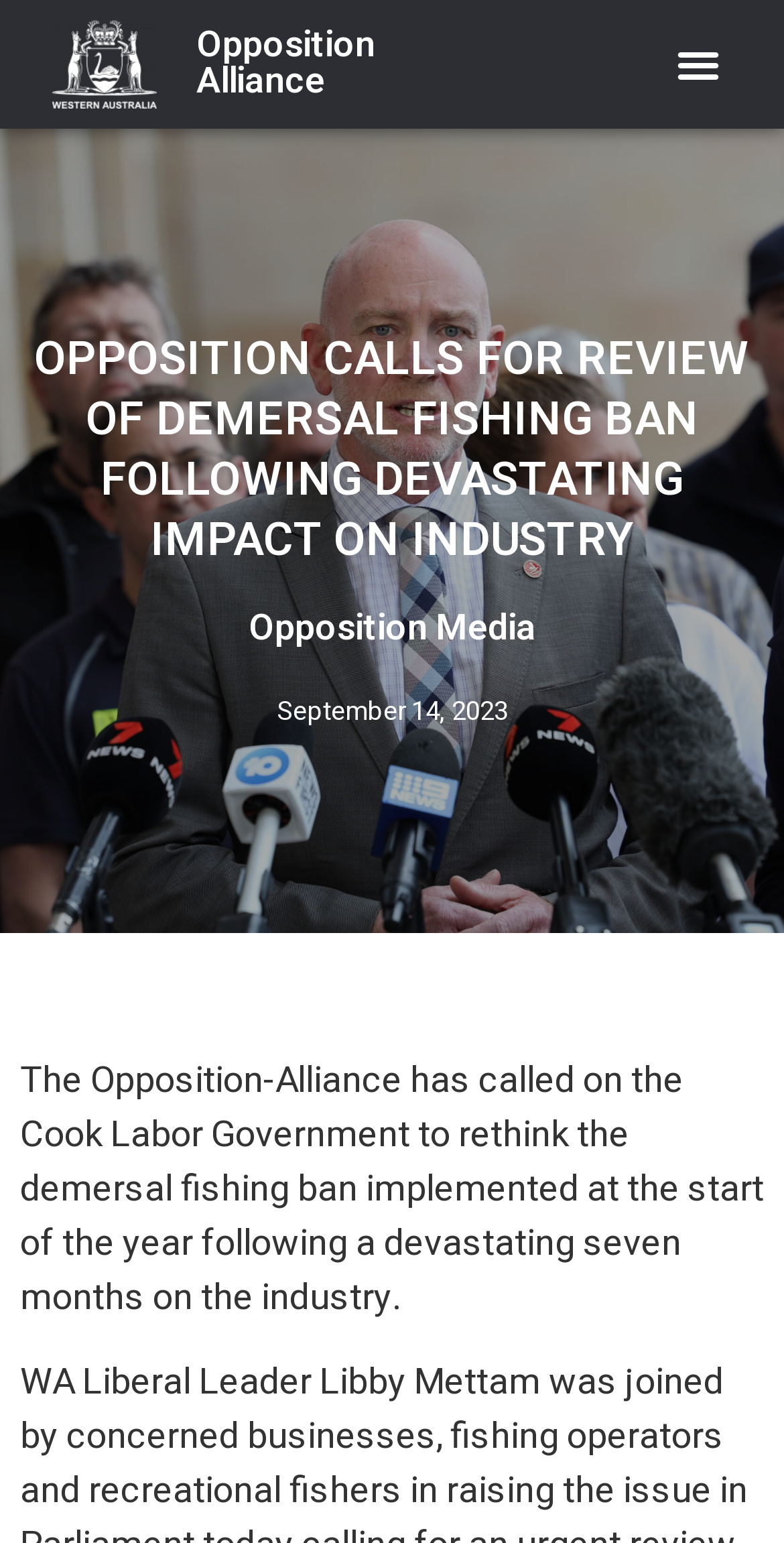What is the name of the section below the main heading?
Please provide a single word or phrase based on the screenshot.

Opposition Media